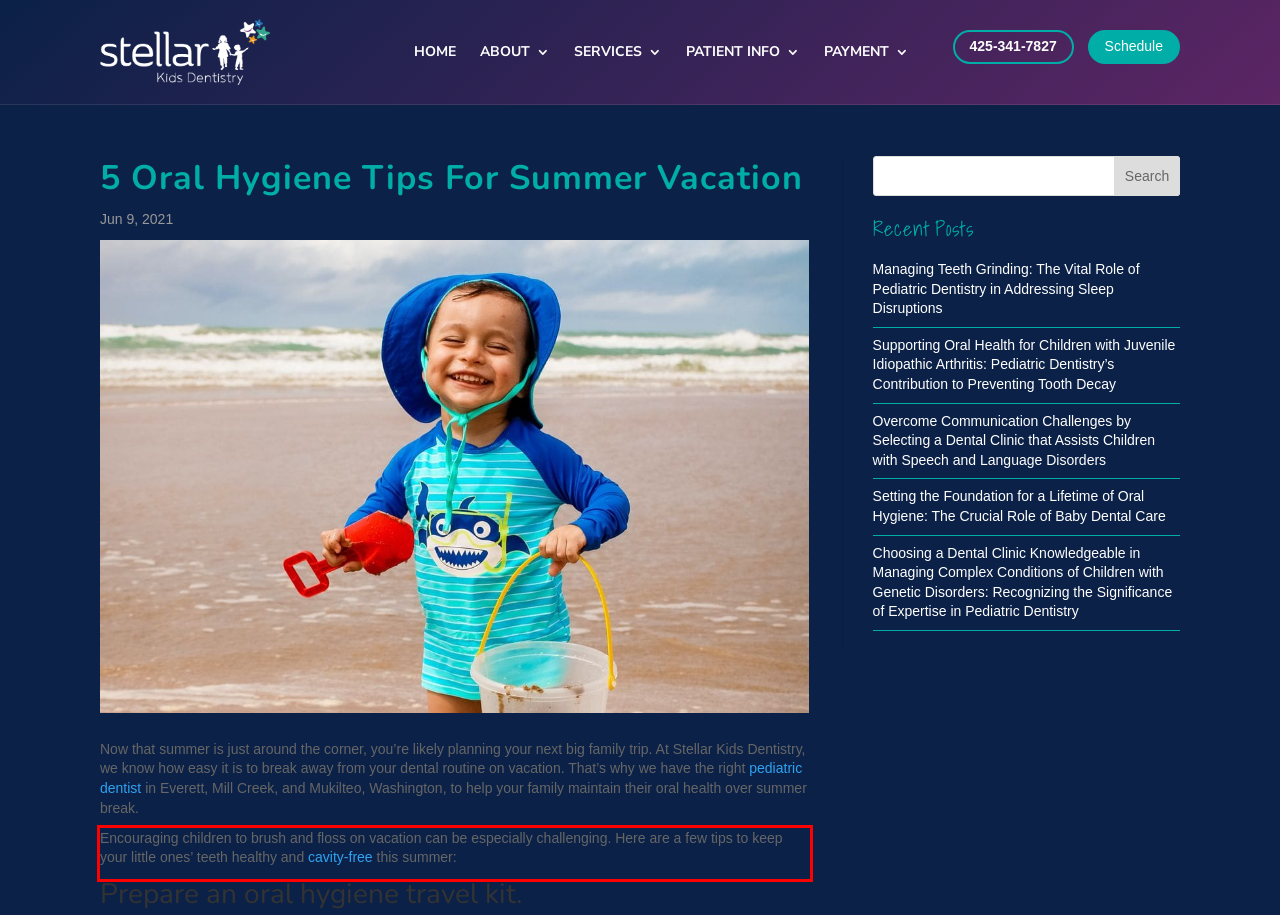Your task is to recognize and extract the text content from the UI element enclosed in the red bounding box on the webpage screenshot.

Encouraging children to brush and floss on vacation can be especially challenging. Here are a few tips to keep your little ones’ teeth healthy and cavity-free this summer: